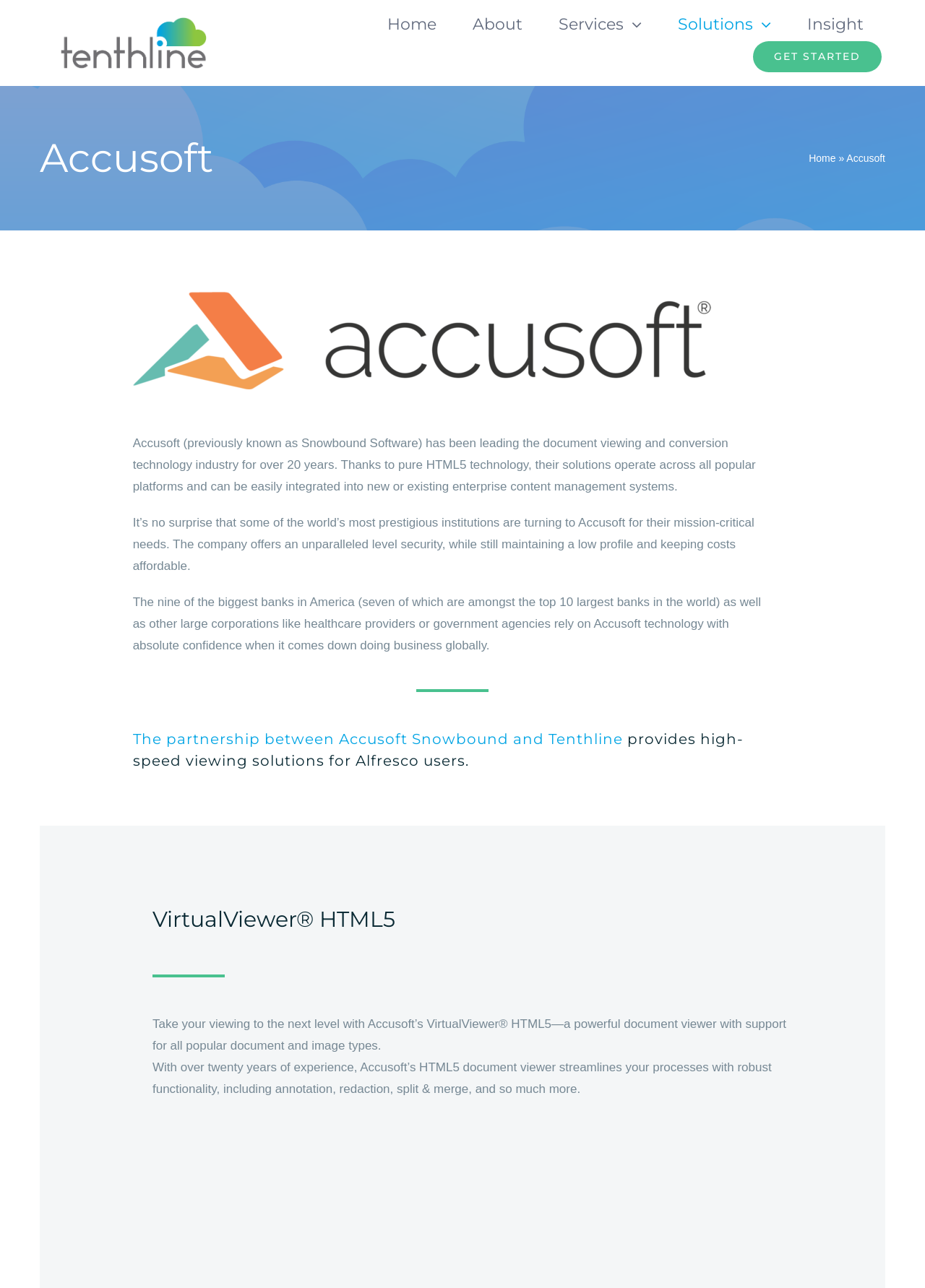Answer the following query with a single word or phrase:
What is the location of the 'GET STARTED' link?

Top navigation bar